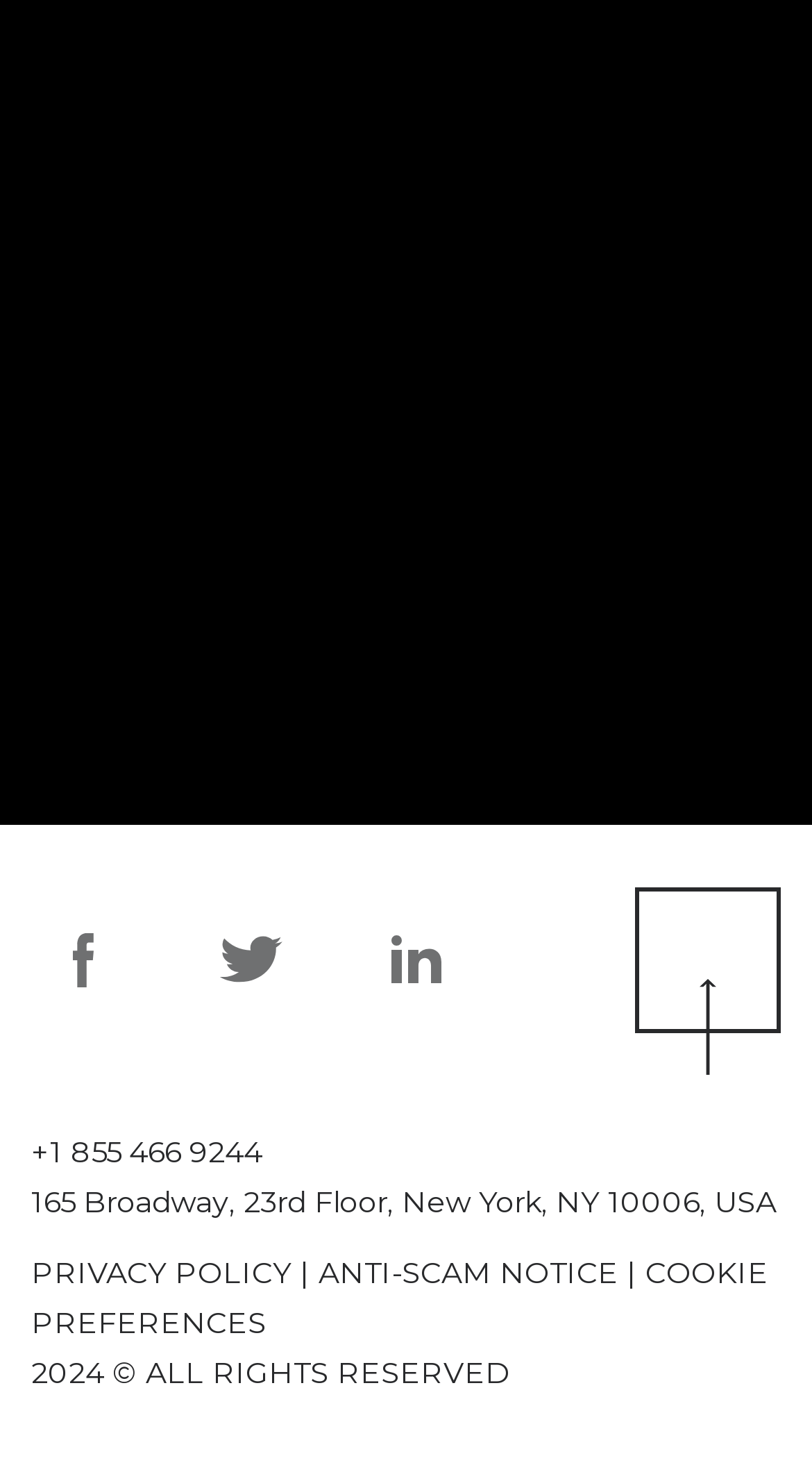Locate the bounding box of the UI element described by: "Anti-Scam Notice |" in the given webpage screenshot.

[0.392, 0.846, 0.785, 0.871]